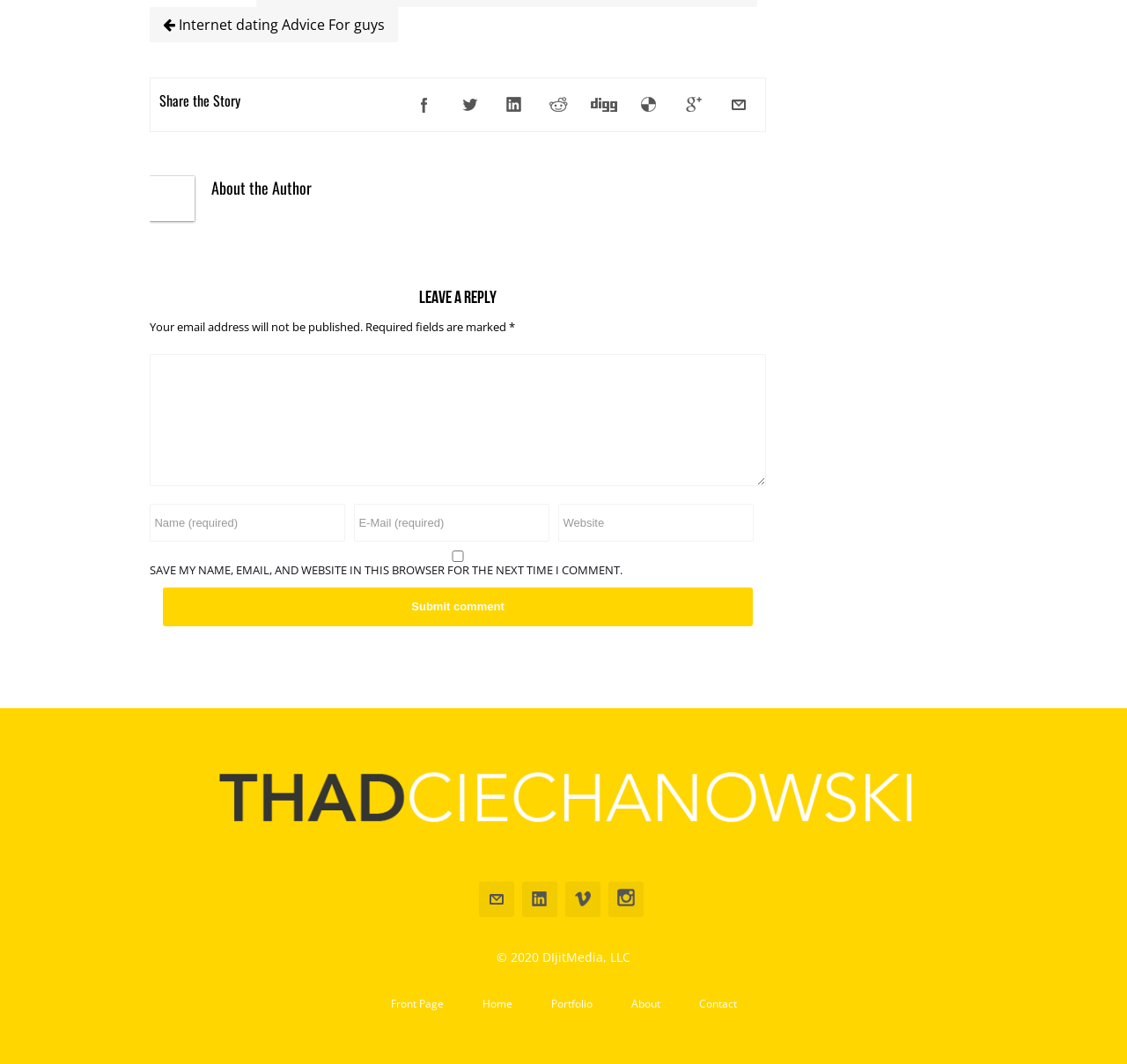How many social media links are available?
Kindly offer a detailed explanation using the data available in the image.

There are 8 social media links available, including Facebook, Twitter, LinkedIn, Reddit, Digg, Delicious, Google+, and E-Mail, which can be found at the top of the webpage.